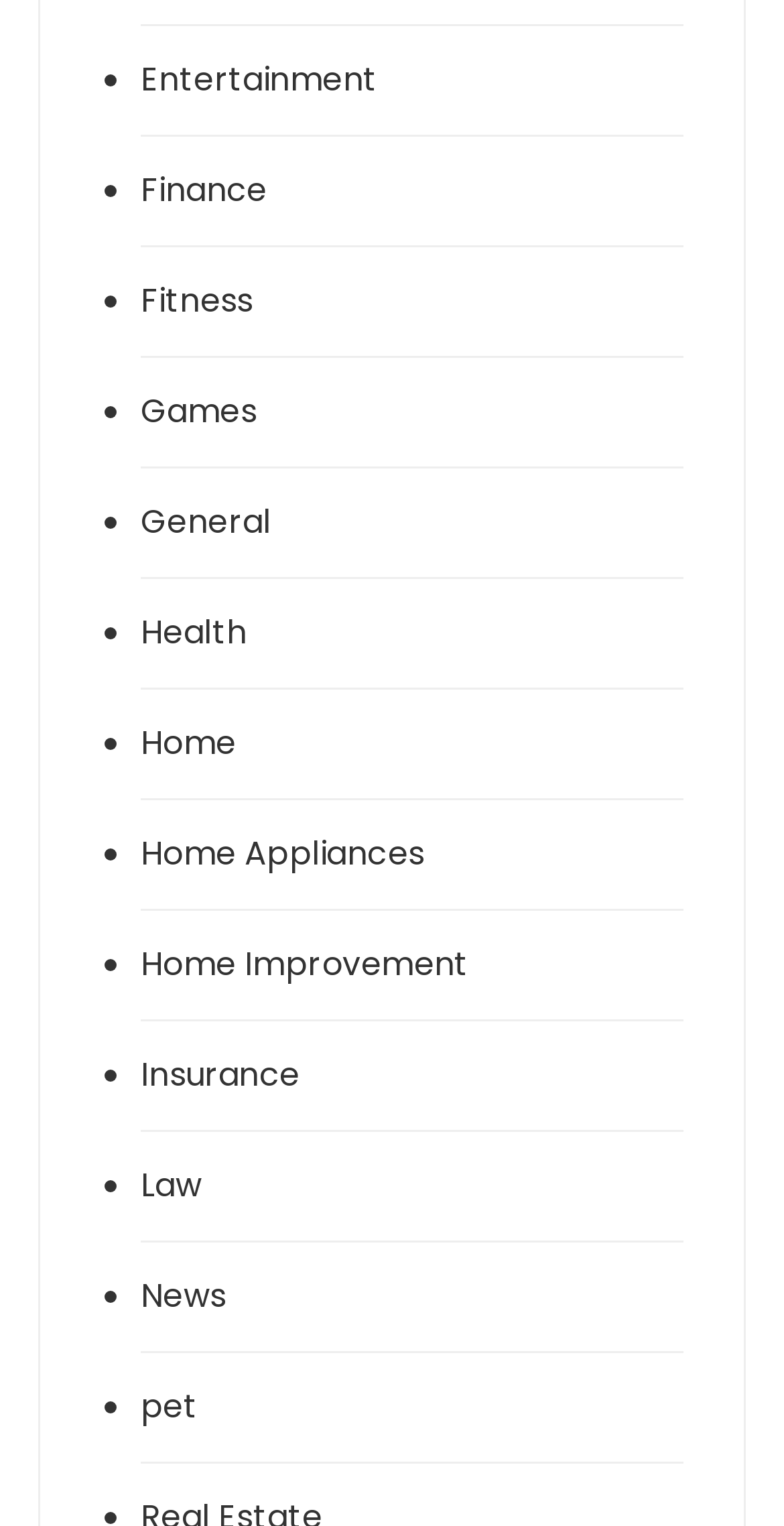Pinpoint the bounding box coordinates of the element that must be clicked to accomplish the following instruction: "Login to the website". The coordinates should be in the format of four float numbers between 0 and 1, i.e., [left, top, right, bottom].

None